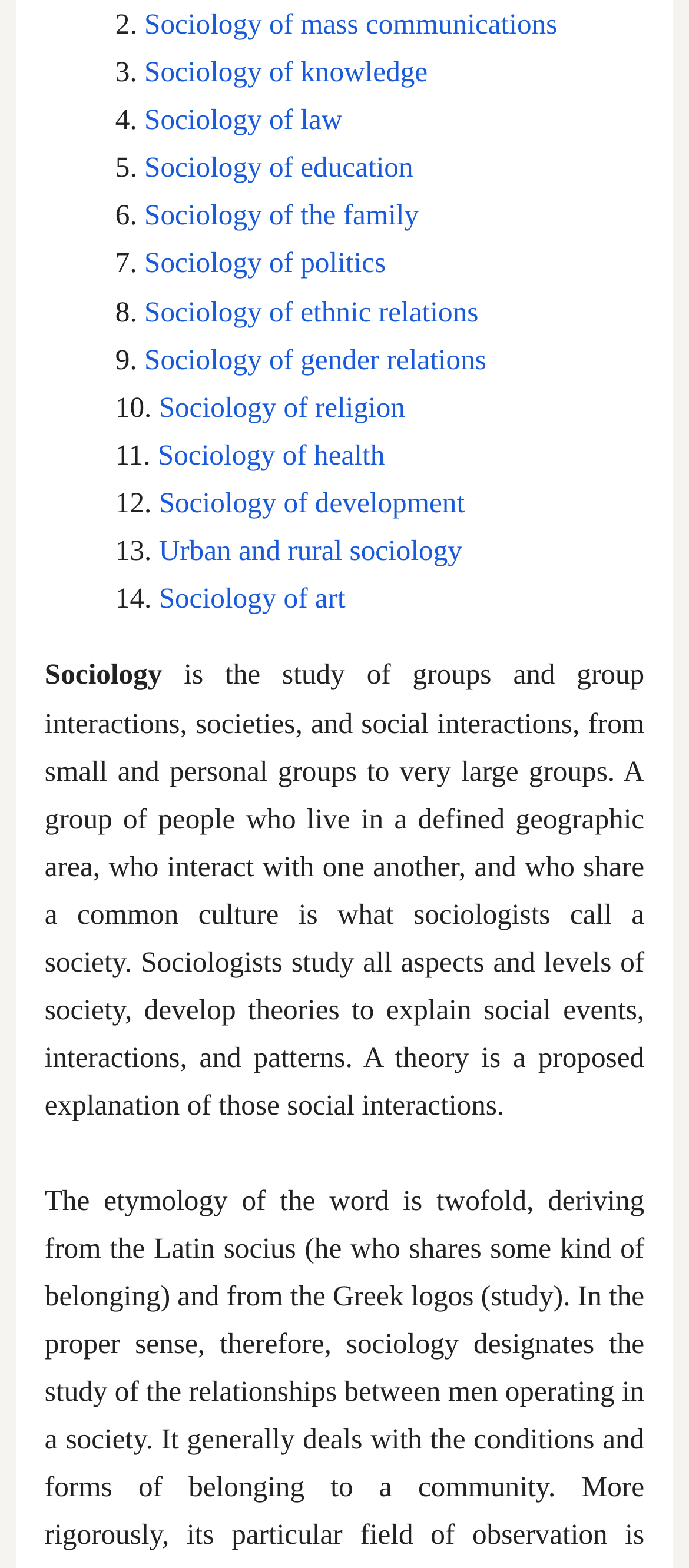Determine the bounding box of the UI component based on this description: "parent_node: Email * aria-describedby="email-notes" name="email"". The bounding box coordinates should be four float values between 0 and 1, i.e., [left, top, right, bottom].

None